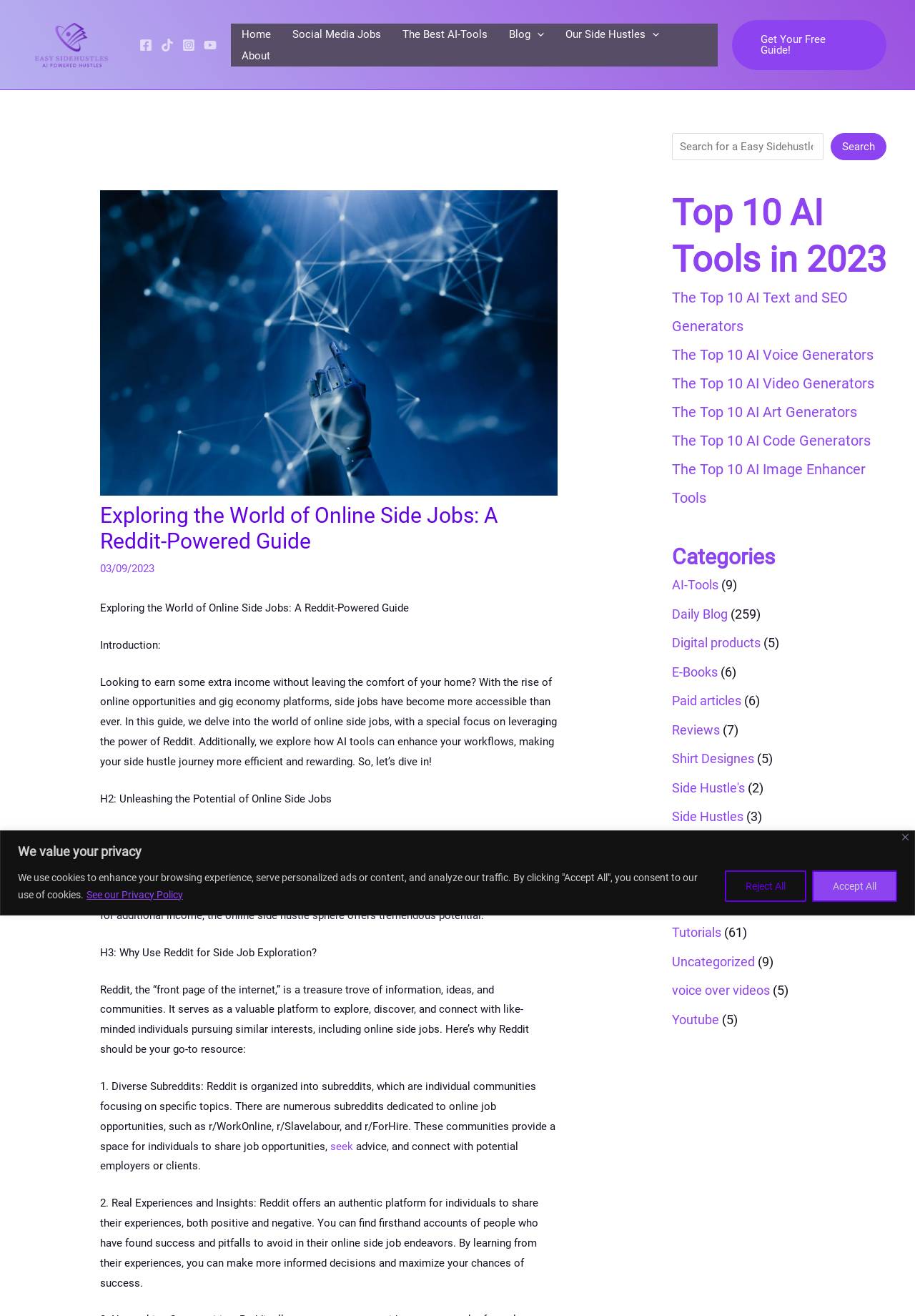Provide the bounding box coordinates of the section that needs to be clicked to accomplish the following instruction: "Check the 'Categories' section."

[0.734, 0.412, 0.969, 0.435]